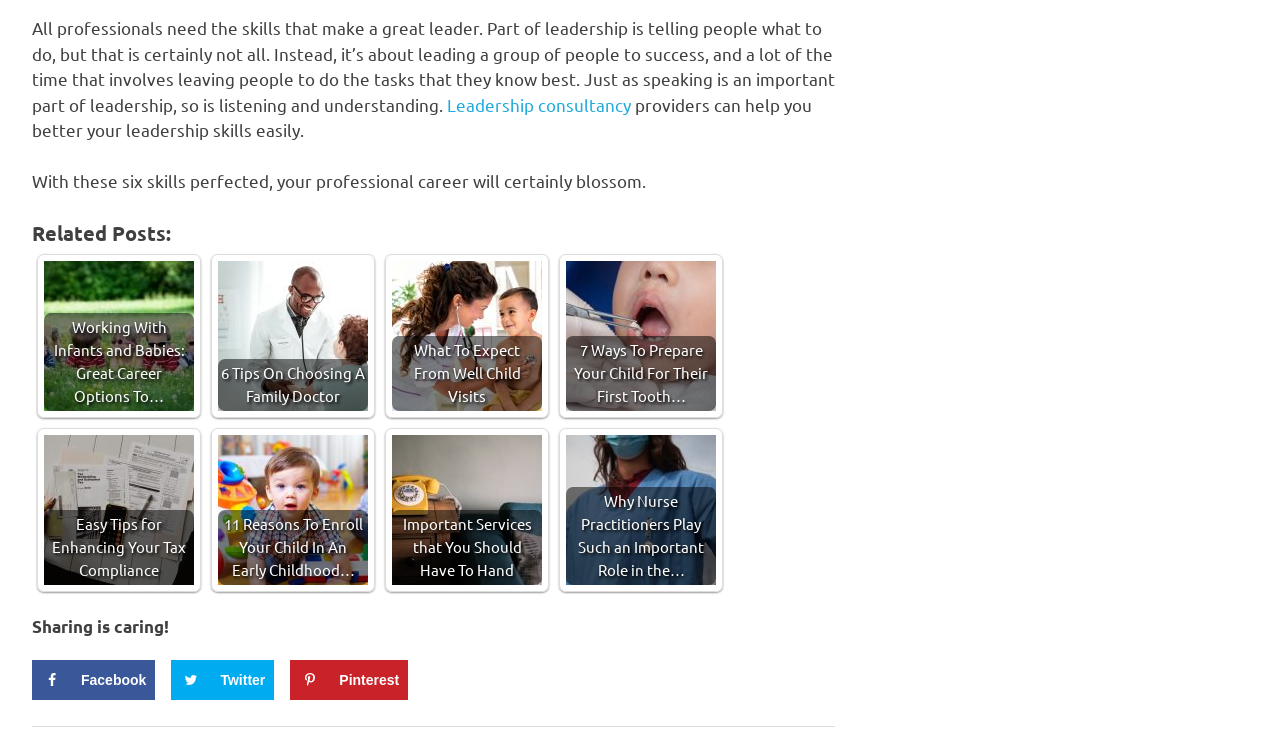Predict the bounding box coordinates for the UI element described as: "Facebook". The coordinates should be four float numbers between 0 and 1, presented as [left, top, right, bottom].

[0.025, 0.905, 0.121, 0.96]